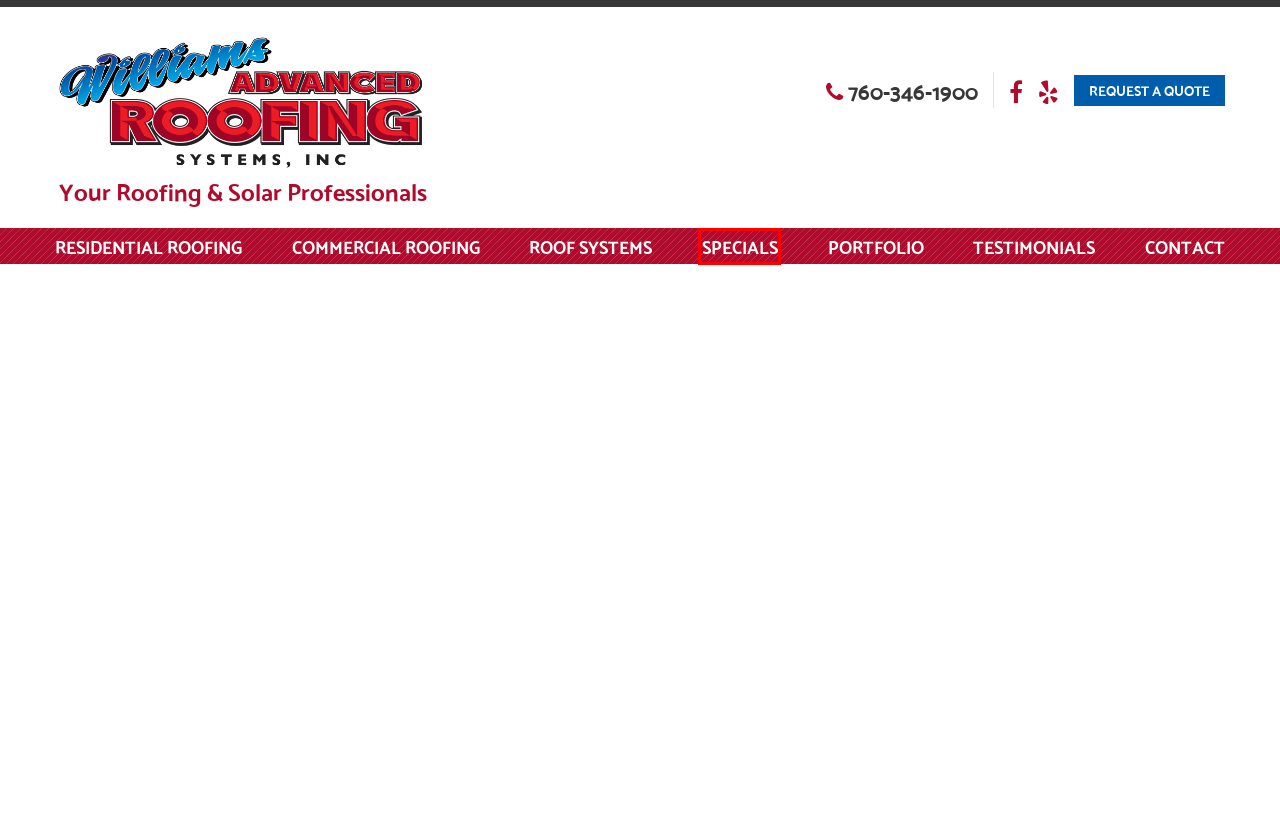You are given a screenshot of a webpage with a red rectangle bounding box around an element. Choose the best webpage description that matches the page after clicking the element in the bounding box. Here are the candidates:
A. Residential Roofing | Roofing Services Palm Springs
B. Williams Roofing | Commercial and Residential Roofing - Coachella Valley
C. Contact - Williams Roofing | Professional Roofing Services
D. Commercial Roofing | Commercial Roof Installation
E. Custom Website Digital Marketing Firm | Website Marketing SoCal
F. Testimonials
G. Portfolio | Temecula Valley Roofers | Coachella Valley Roofing
H. Specials

H